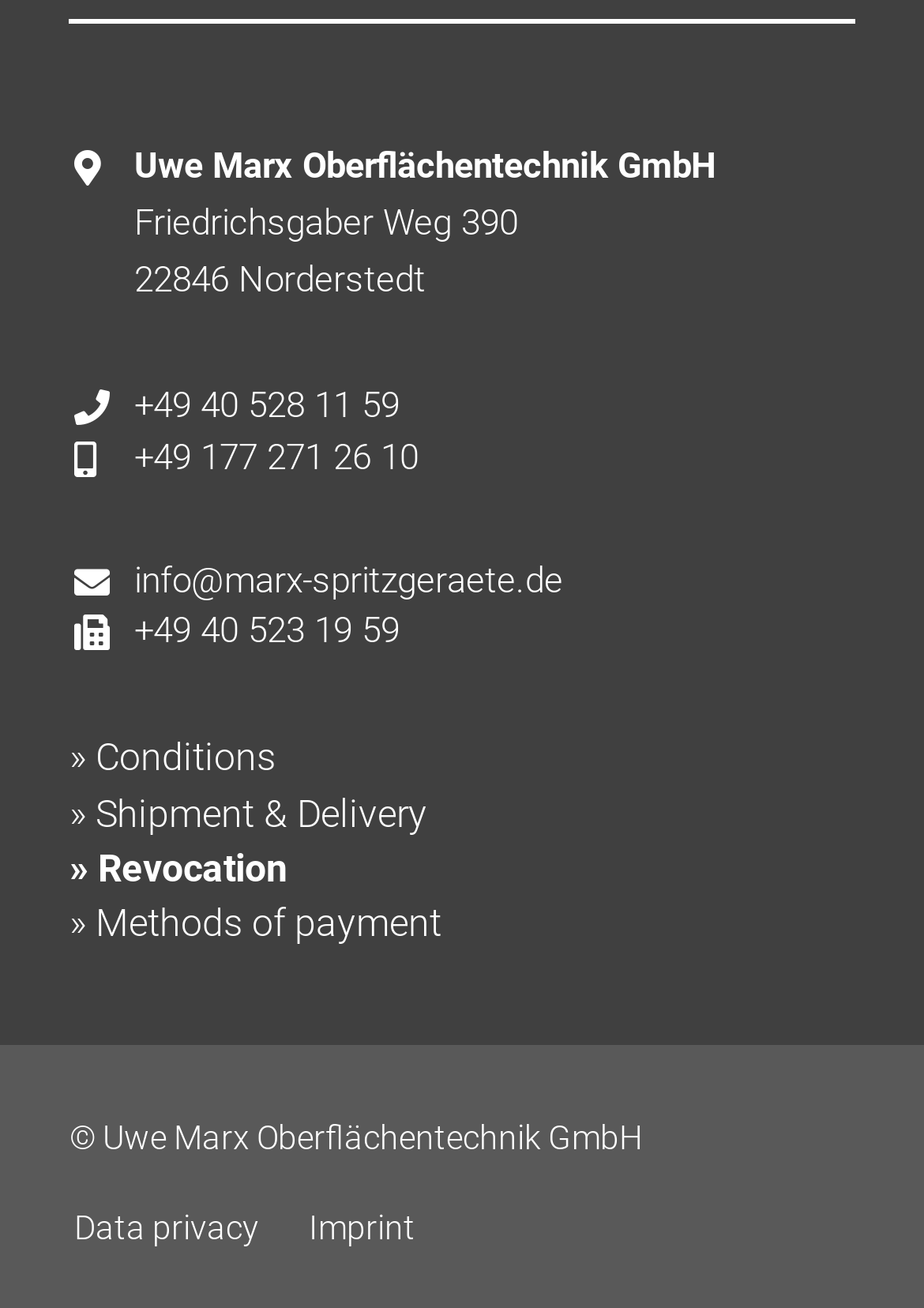Extract the bounding box coordinates for the UI element described by the text: "Uwe Marx Oberflächentechnik GmbH". The coordinates should be in the form of [left, top, right, bottom] with values between 0 and 1.

[0.146, 0.11, 0.776, 0.143]